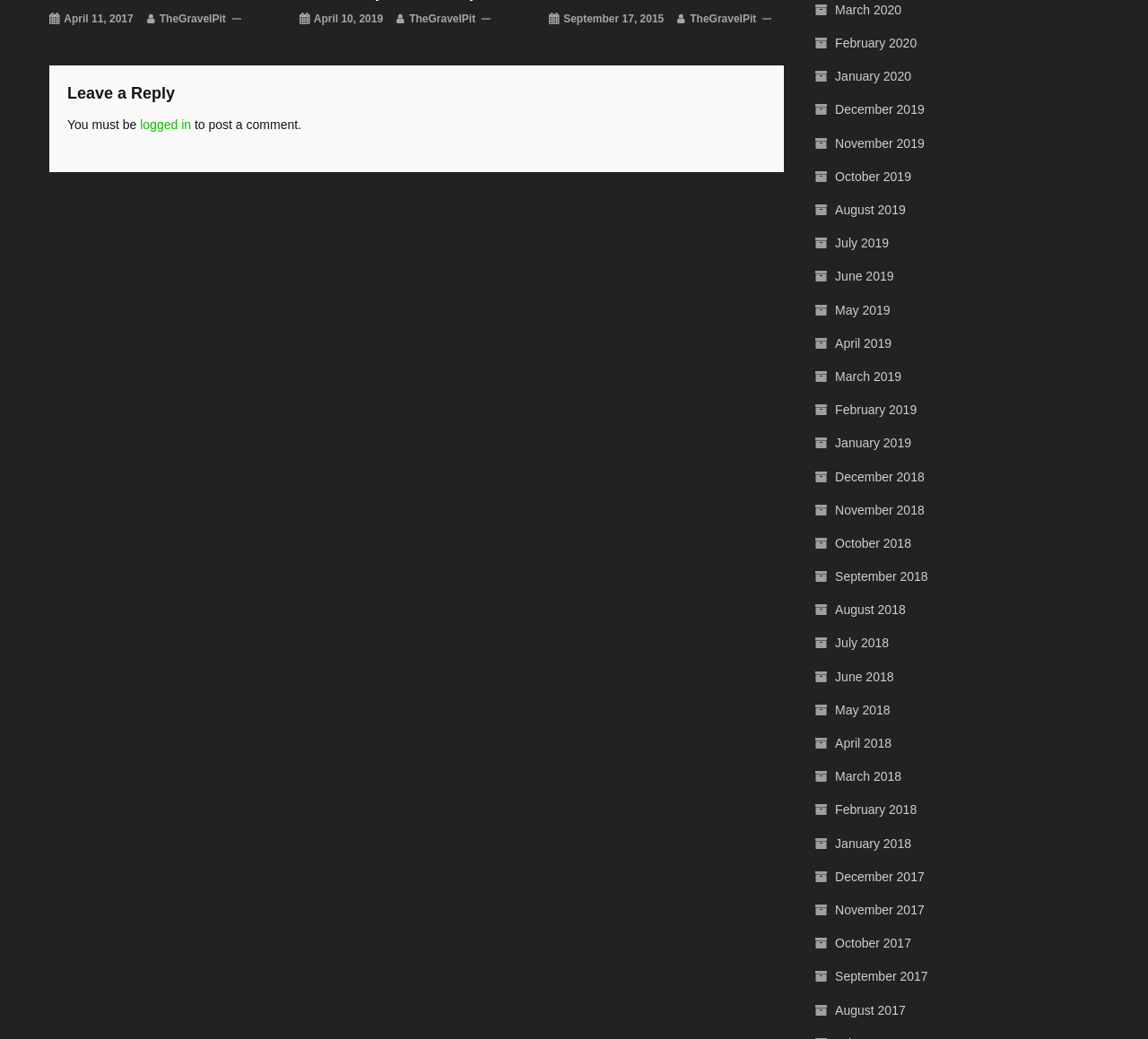Identify the bounding box coordinates of the region that needs to be clicked to carry out this instruction: "Click on the 'TheGravelPit' link". Provide these coordinates as four float numbers ranging from 0 to 1, i.e., [left, top, right, bottom].

[0.139, 0.009, 0.197, 0.028]